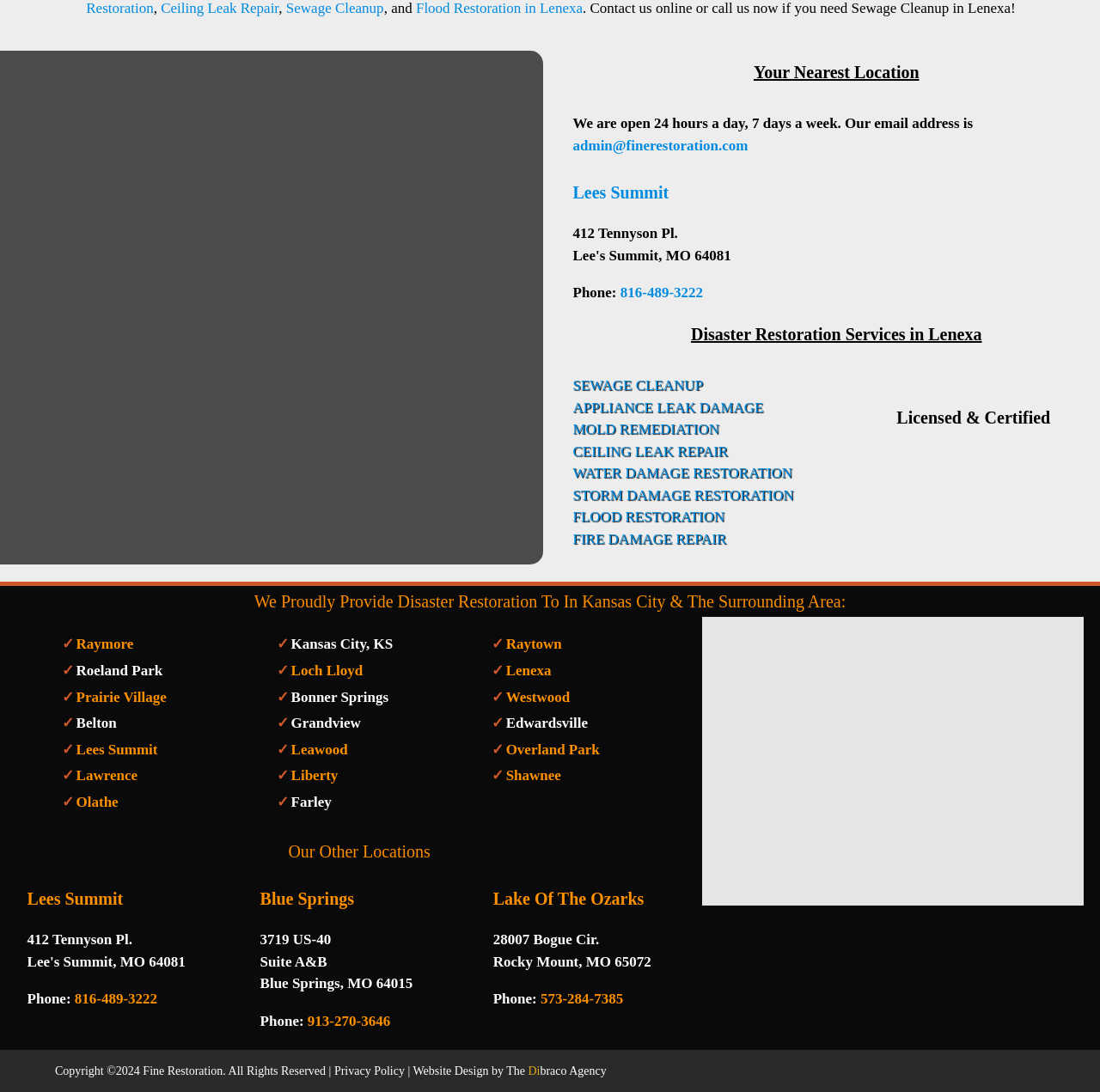Determine the bounding box coordinates of the clickable region to follow the instruction: "Call the phone number 816-489-3222".

[0.564, 0.261, 0.639, 0.276]